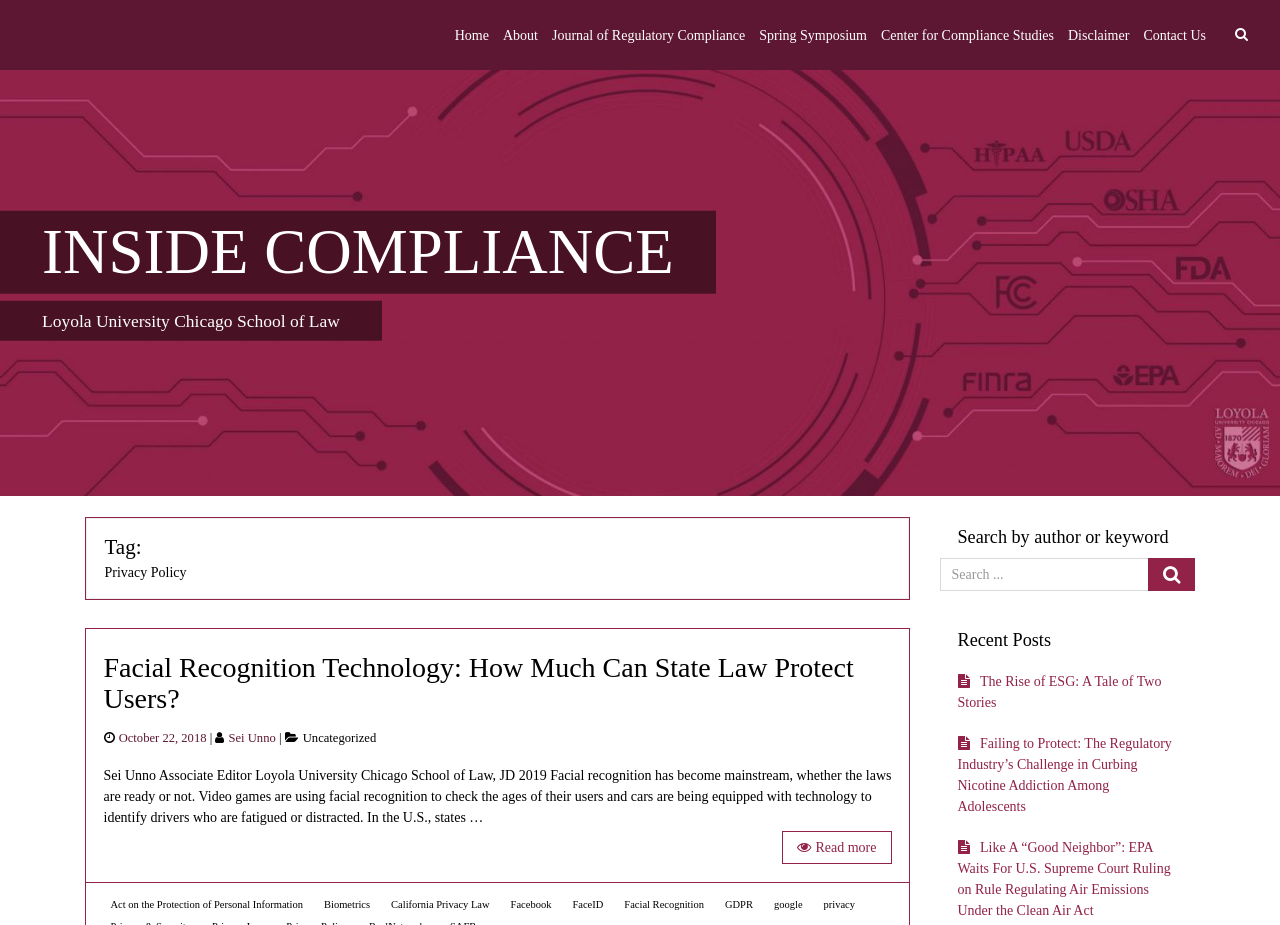What is the name of the university?
Using the picture, provide a one-word or short phrase answer.

Loyola University Chicago School of Law